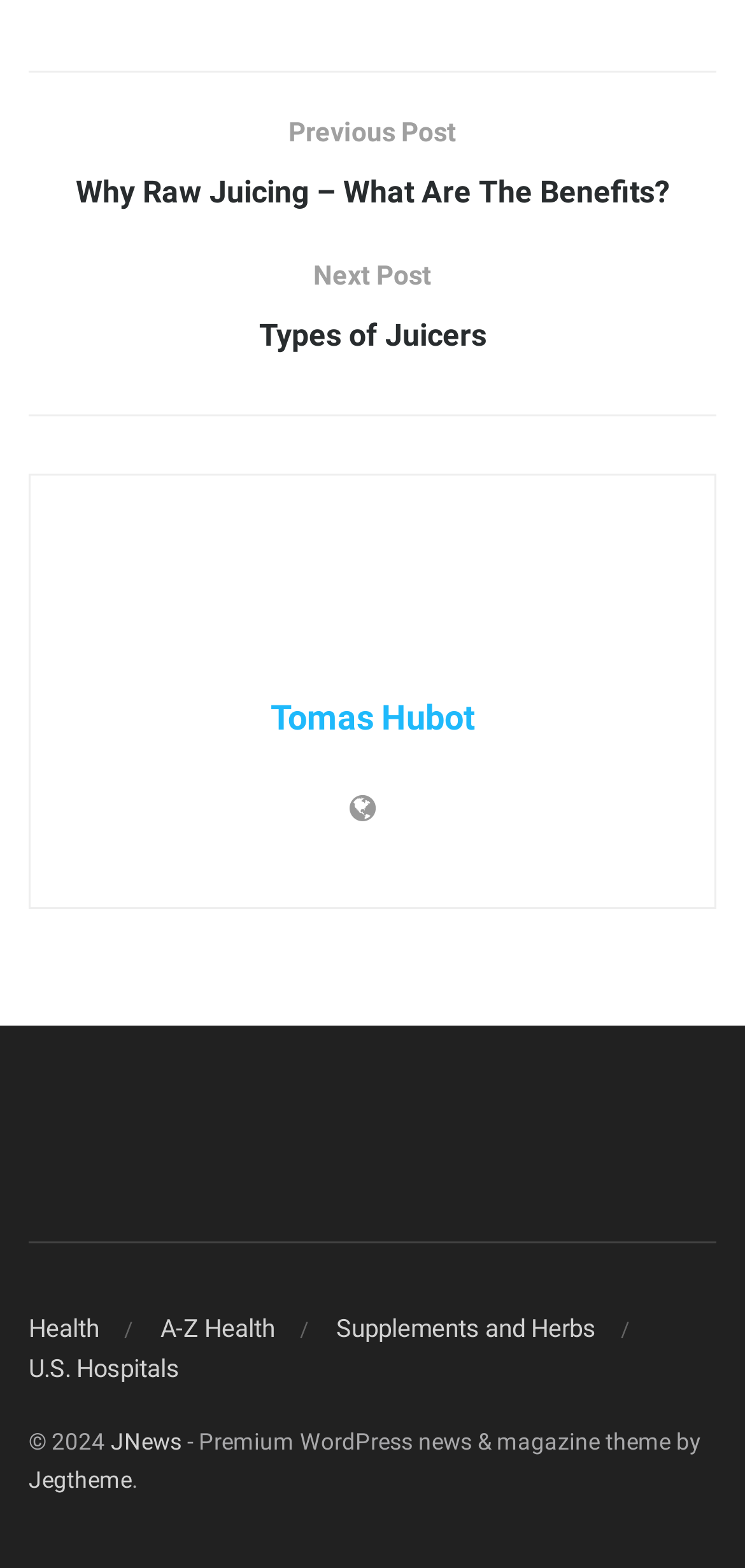Identify the bounding box coordinates of the specific part of the webpage to click to complete this instruction: "view Tomas Hubot's profile".

[0.363, 0.445, 0.637, 0.471]